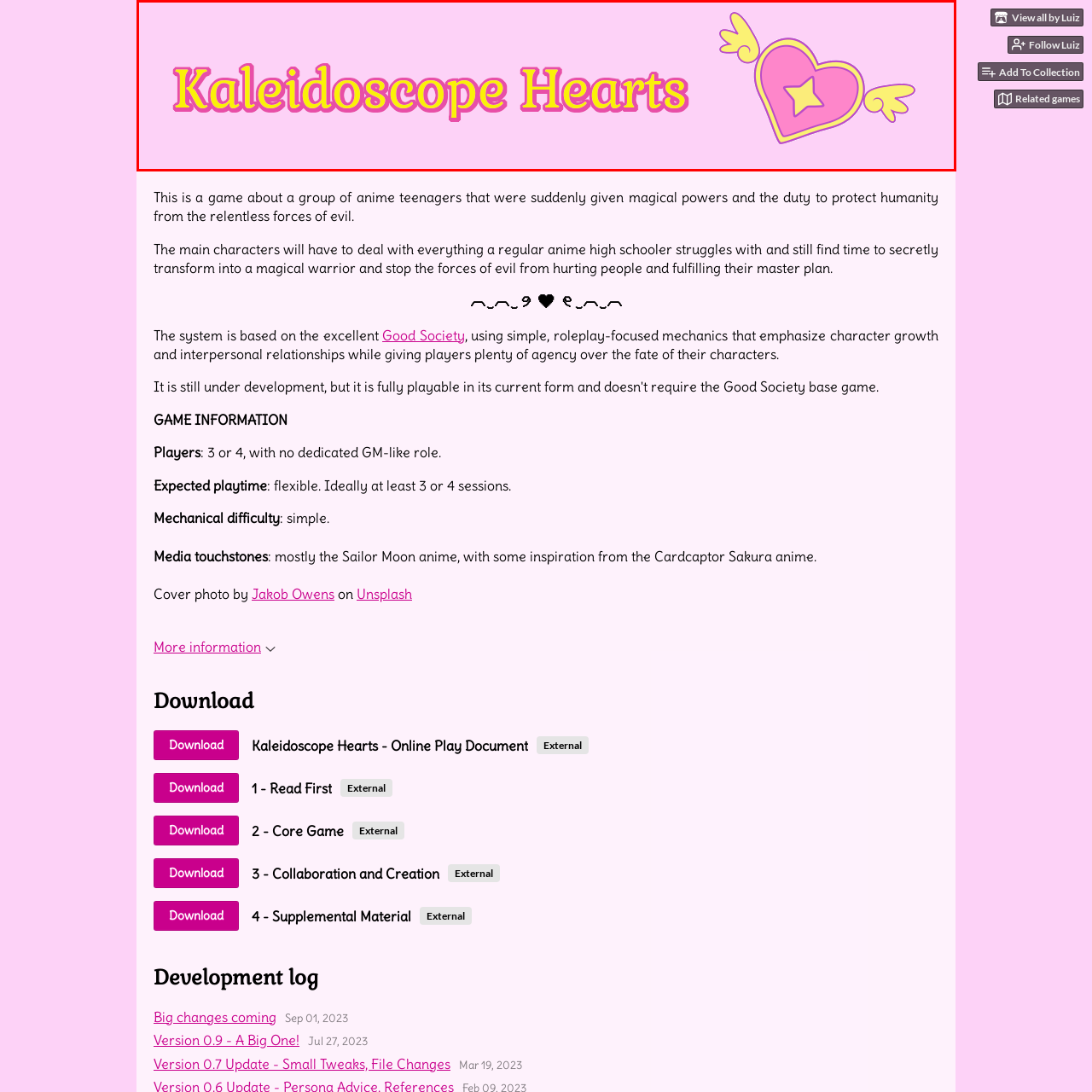What is in the center of the heart graphic?
Observe the image within the red bounding box and formulate a detailed response using the visual elements present.

To the right of the title, there is a whimsical graphic of a heart adorned with a star in the center, accompanied by cheerful wings extending from both sides, which indicates that the center of the heart graphic features a star.